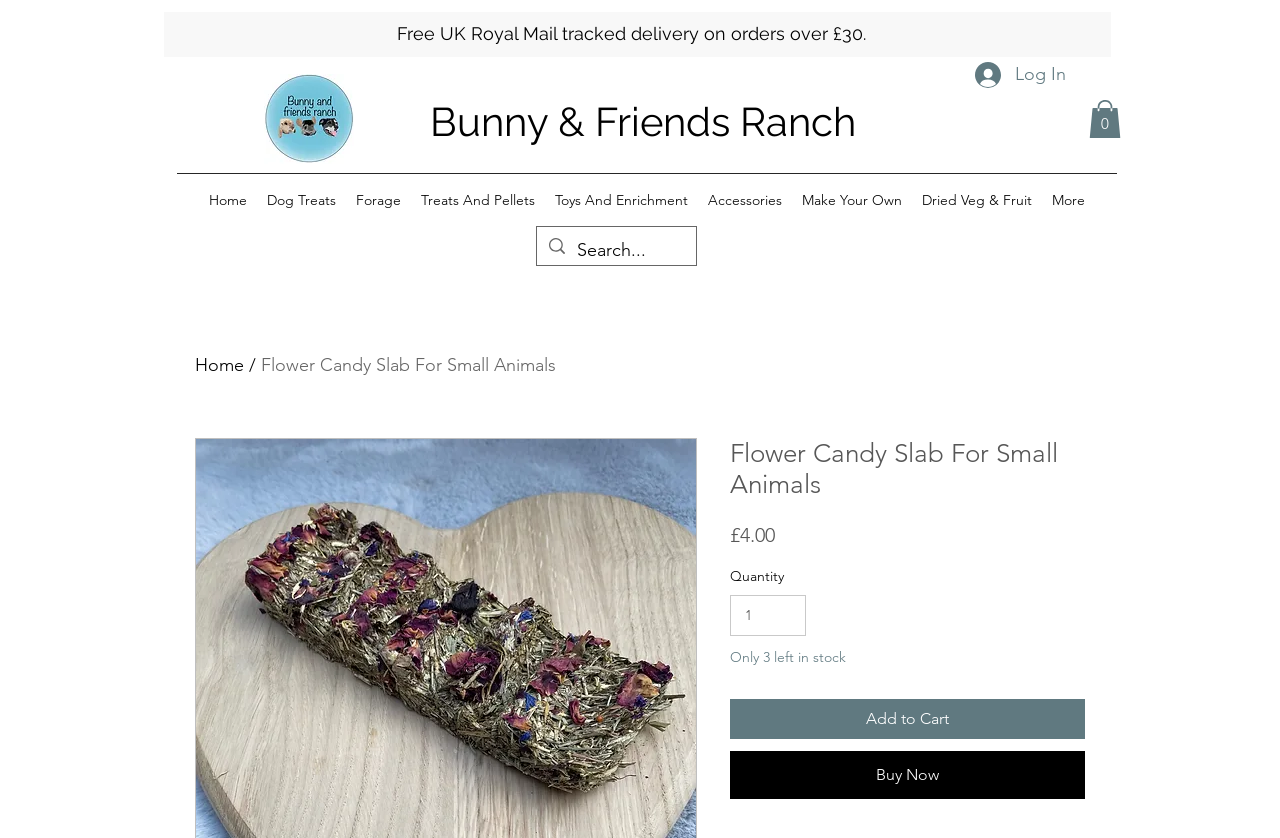Provide a single word or phrase answer to the question: 
What is the maximum quantity of the Flower Candy Slab that can be purchased?

3